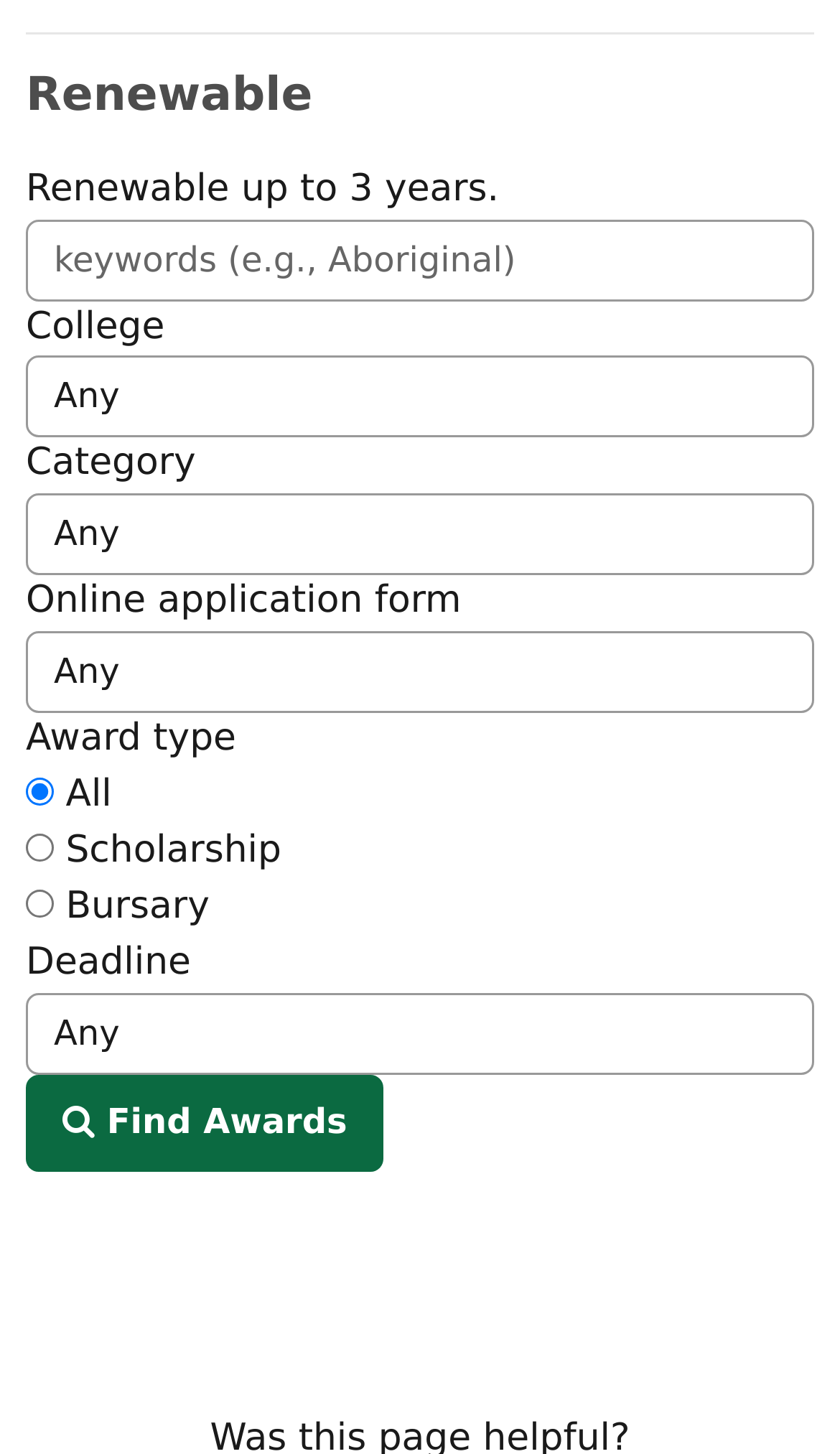Find the bounding box of the UI element described as: "parent_node: All name="award_type"". The bounding box coordinates should be given as four float values between 0 and 1, i.e., [left, top, right, bottom].

[0.031, 0.535, 0.064, 0.554]